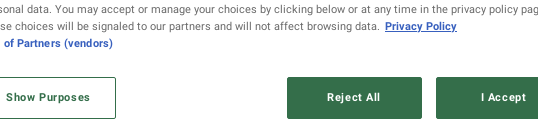Explain the image with as much detail as possible.

The image features a set of buttons related to user consent and privacy preferences on a webpage. It displays options for users to manage their data choices, including "Show Purposes," "Reject All," and "I Accept." This interface is designed to enhance user experience by allowing individuals to make informed decisions regarding the processing of their personal information. The layout emphasizes simplicity and clarity, encouraging users to quickly navigate their privacy options.